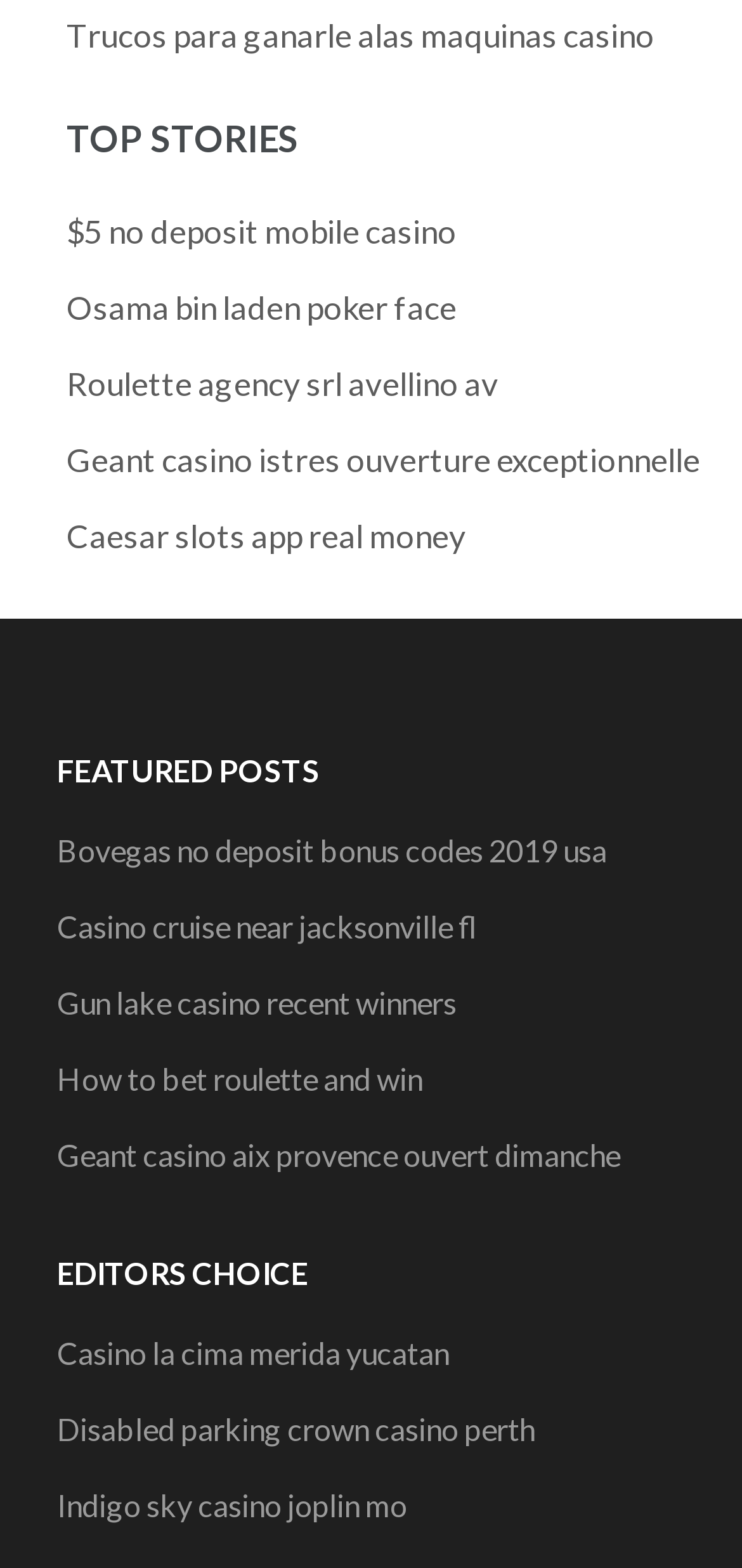Determine the bounding box coordinates of the clickable element to complete this instruction: "Explore TOP STORIES". Provide the coordinates in the format of four float numbers between 0 and 1, [left, top, right, bottom].

[0.09, 0.075, 0.962, 0.102]